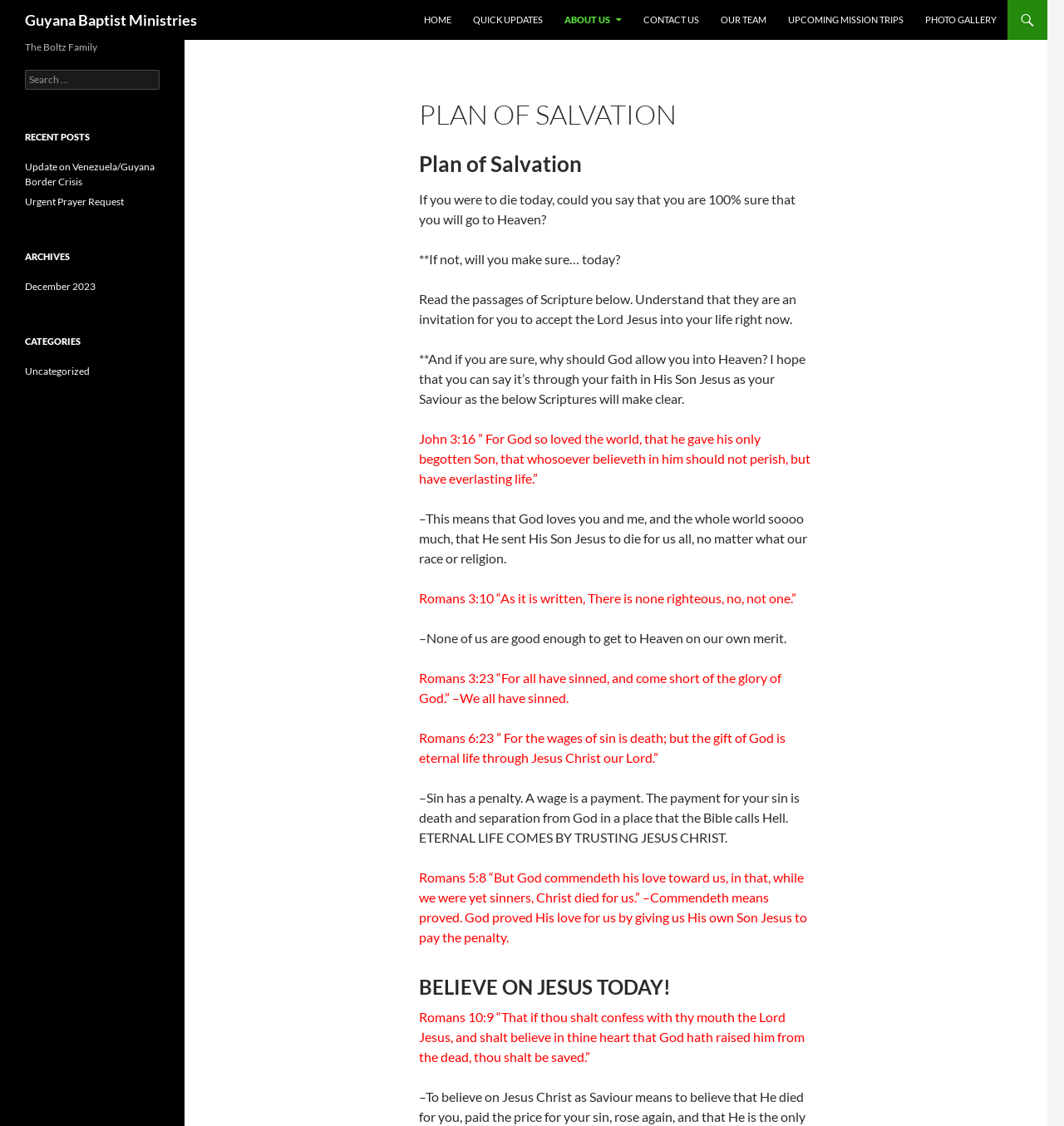Please find and report the bounding box coordinates of the element to click in order to perform the following action: "Read the recent post about Venezuela/Guyana Border Crisis". The coordinates should be expressed as four float numbers between 0 and 1, in the format [left, top, right, bottom].

[0.023, 0.142, 0.145, 0.167]